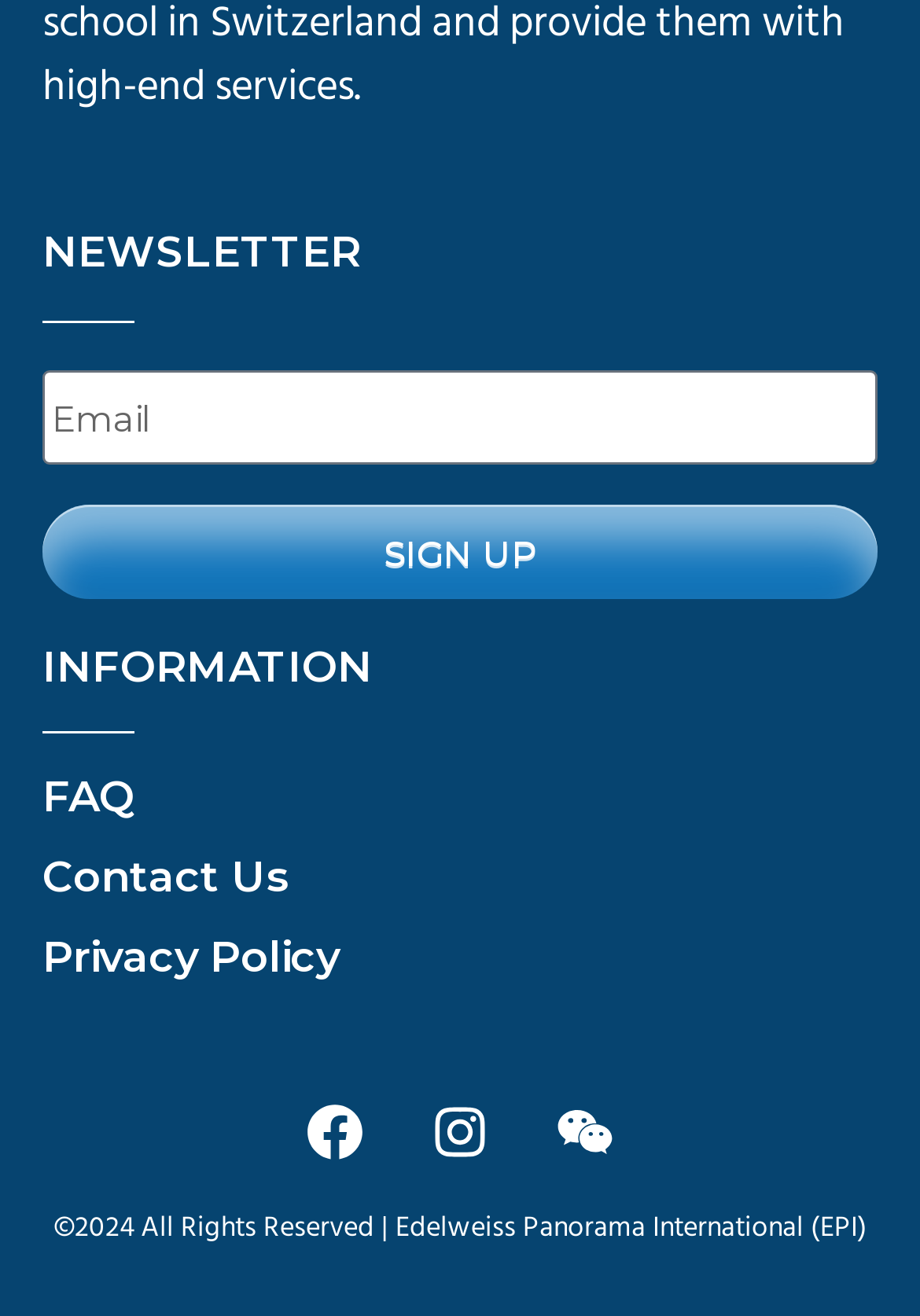Locate the bounding box coordinates of the area you need to click to fulfill this instruction: 'Visit FAQ page'. The coordinates must be in the form of four float numbers ranging from 0 to 1: [left, top, right, bottom].

[0.046, 0.587, 0.146, 0.626]